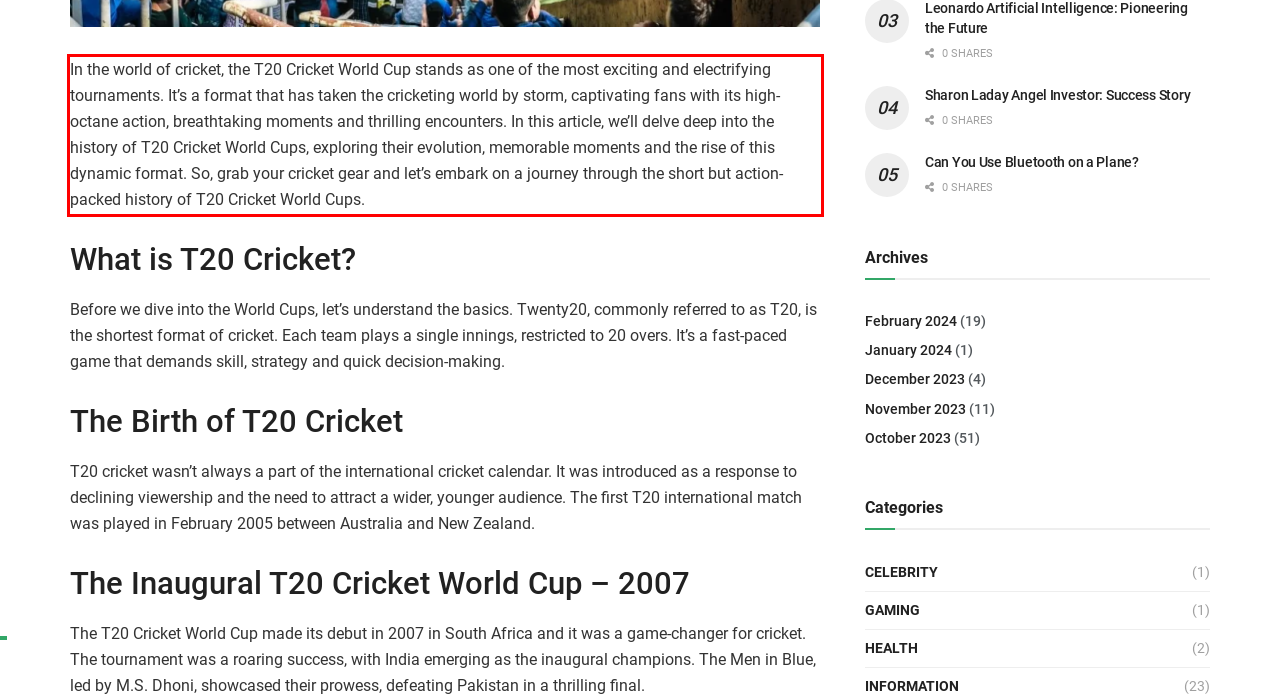Review the webpage screenshot provided, and perform OCR to extract the text from the red bounding box.

In the world of cricket, the T20 Cricket World Cup stands as one of the most exciting and electrifying tournaments. It’s a format that has taken the cricketing world by storm, captivating fans with its high-octane action, breathtaking moments and thrilling encounters. In this article, we’ll delve deep into the history of T20 Cricket World Cups, exploring their evolution, memorable moments and the rise of this dynamic format. So, grab your cricket gear and let’s embark on a journey through the short but action-packed history of T20 Cricket World Cups.